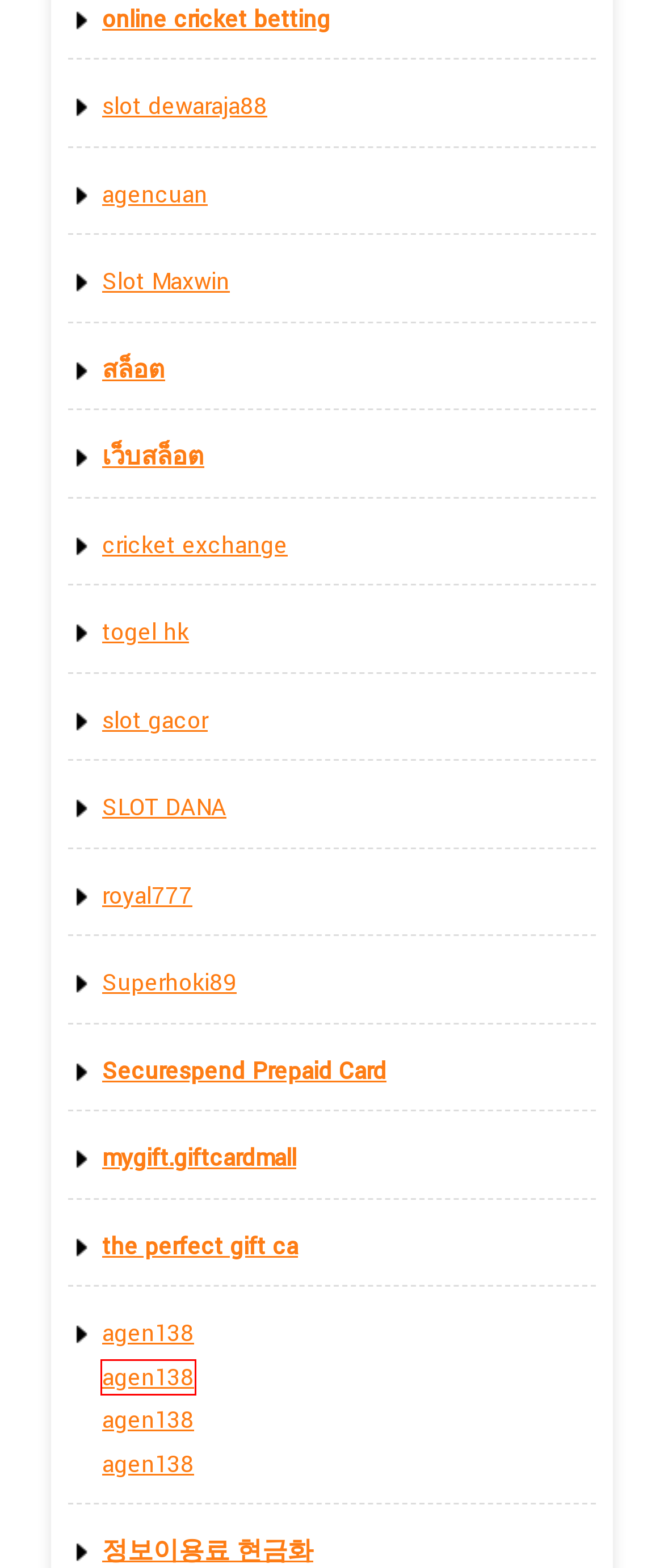Observe the screenshot of a webpage with a red bounding box highlighting an element. Choose the webpage description that accurately reflects the new page after the element within the bounding box is clicked. Here are the candidates:
A. Ice3bet: Slot Gacor Termurah 2024
B. Cricket Exchange Live - Online Cricket Betting Casino
C. AGEN138: Best Website For Trillionare Project AGEN 138 Resmi
D. AGEN138: Link Situs Slot Gacor Hari Ini & Agen Slot Online Maxwin
E. DewaRaja88: Situs Judi Slot Gacor Online Gampang Jackpot Hari Ini
F. SLOTDANA88 - Daftar Game Slot Gacor Deposit Dana Terpopuler Hari Ini
G. AGEN138 😍 Situs Slot Gacor Penuh Cinta Bonus New Member 50%
H. The Perfect Gift – Canada's #1 Gift Card – Activate and Check Balance

C